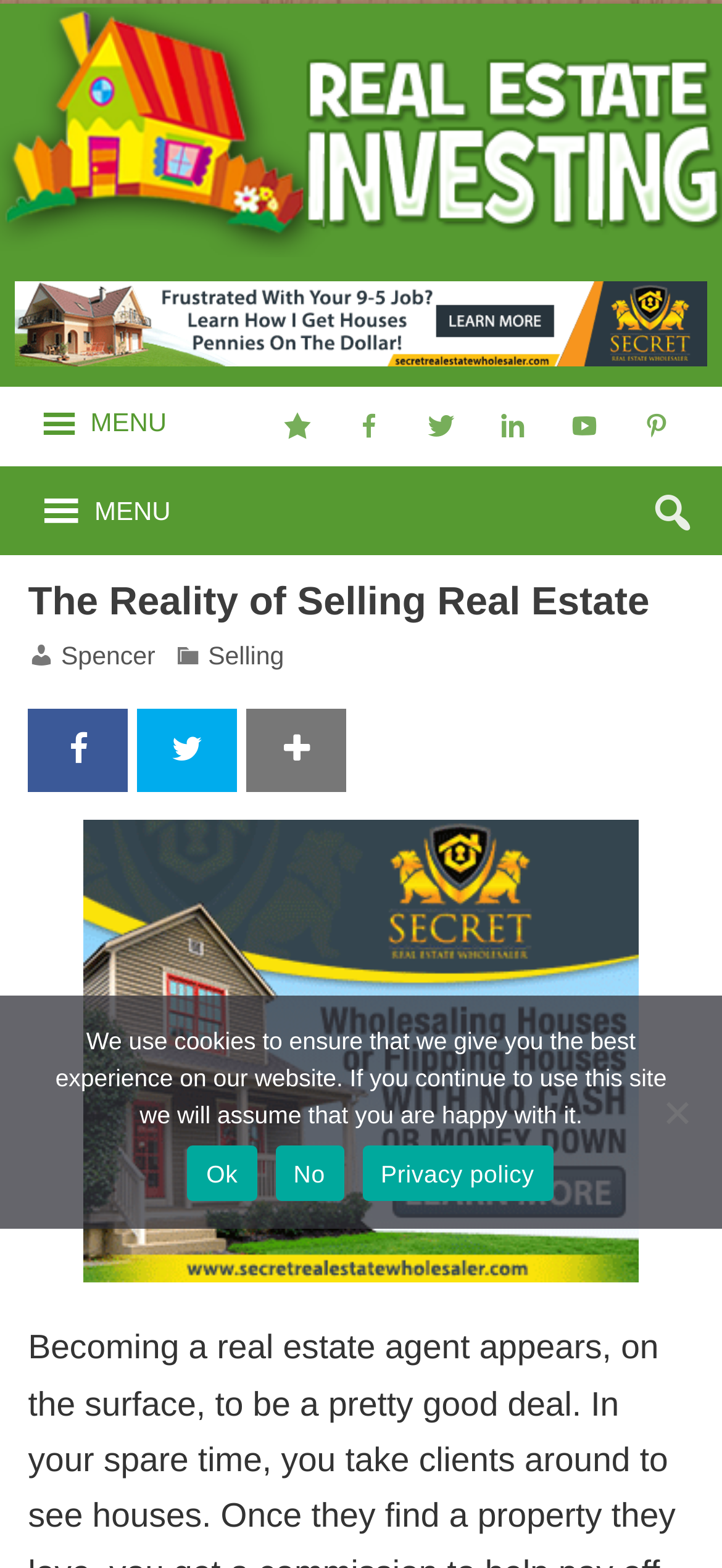Refer to the image and answer the question with as much detail as possible: What is the topic of the webpage?

The webpage has multiple elements related to real estate, such as links to 'Real Estate Investing', 'Selling', and 'Secret Real Estate Wholesaler Academy', indicating that the topic of the webpage is real estate.